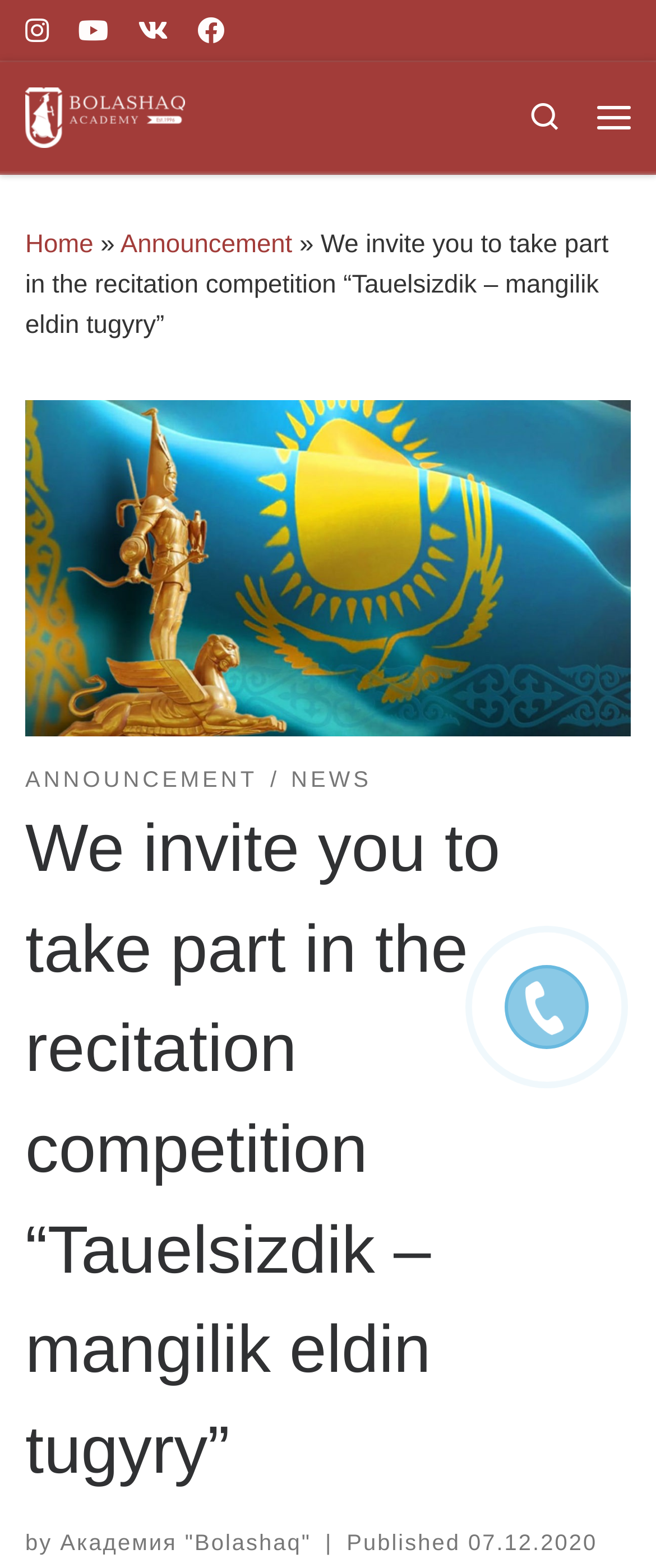Create a detailed narrative describing the layout and content of the webpage.

The webpage appears to be the official website of the "Bolashaq" Academy, with a focus on a recitation competition. At the top left corner, there is a link to skip to the content. Below it, there are four social media links to Instagram, Youtube, Vk, and Facebook, aligned horizontally. 

To the right of these social media links, there is a link to the academy's official website, accompanied by a small "Back home" icon. On the top right corner, there is a search button and a menu button.

The main content of the webpage is divided into sections. The first section has a heading that reads "We invite you to take part in the recitation competition “Tauelsizdik – mangilik eldin tugyry”". Below this heading, there are three links: "ANNOUNCEMENT /", "NEWS", and the title of the competition again. 

Further down, there is a section with the title "We invite you to take part in the recitation competition “Tauelsizdik – mangilik eldin tugyry”" again, followed by the text "by Академия 'Bolashaq' | Published 07.12.2020". This section appears to be an announcement or news article about the competition.

At the bottom of the webpage, there is another link, but its purpose is unclear. Overall, the webpage has a simple and organized layout, with clear headings and concise text.